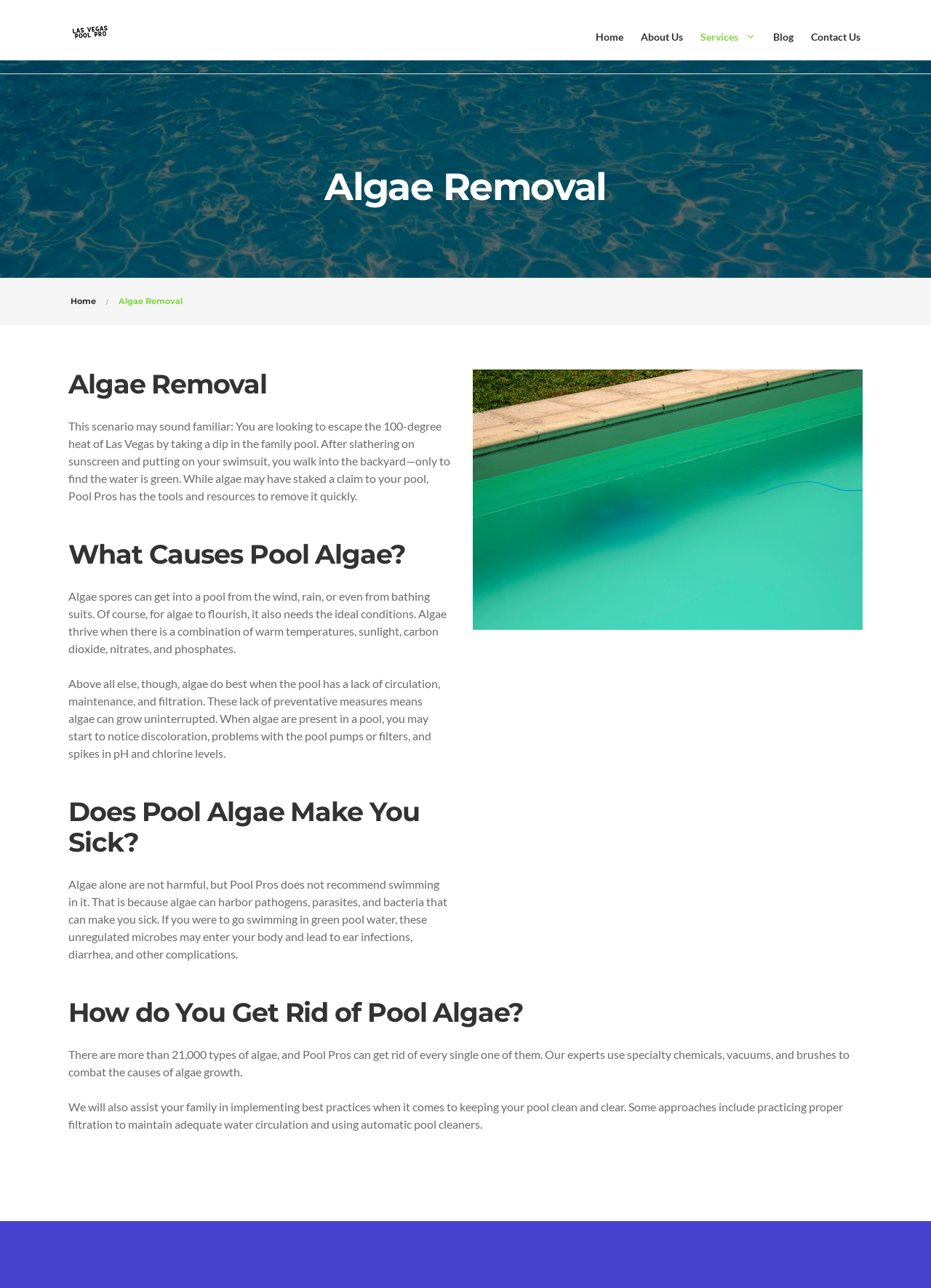Provide a comprehensive caption for the webpage.

The webpage is about Algae Removal and Pool Cleaning services in Las Vegas. At the top, there is a link to "Pool Cleaning – Las Vegas" accompanied by an image with the same name. Below this, there is a navigation menu with links to "Home", "About Us", "Services", "Blog", and "Contact Us".

The main content of the page is an article about Algae Removal, which is divided into sections with headings. The first section is titled "Algae Removal" and provides a scenario where a person finds their pool water has turned green due to algae growth. The text explains that Pool Pros can remove algae quickly.

The next section, "What Causes Pool Algae?", explains that algae spores can enter a pool through various means and thrive in warm temperatures, sunlight, and other ideal conditions. The text also mentions that poor pool maintenance and filtration can contribute to algae growth.

The following sections, "Does Pool Algae Make You Sick?" and "How do You Get Rid of Pool Algae?", discuss the potential health risks of swimming in a pool with algae and the methods used by Pool Pros to remove algae, including specialty chemicals, vacuums, and brushes. The text also provides advice on maintaining a clean and clear pool through proper filtration and using automatic pool cleaners.

Overall, the webpage provides information about the causes and risks of pool algae and promotes Pool Pros' services for removing algae and maintaining clean pools.